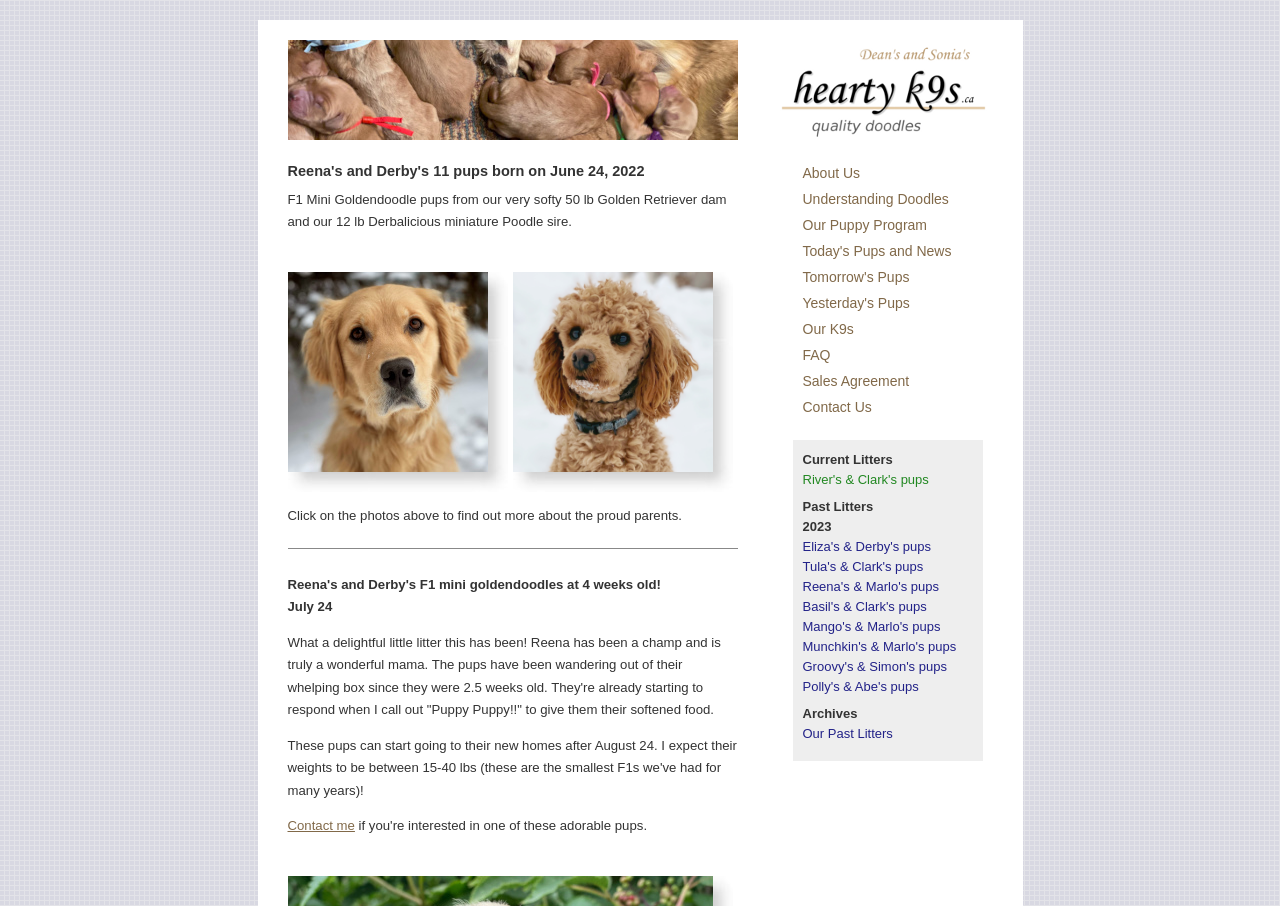What type of dogs are being bred?
Analyze the image and provide a thorough answer to the question.

Based on the text 'F1 Mini Goldendoodle pups from our very softy 50 lb Golden Retriever dam and our 12 lb Derbalicious miniature Poodle sire.', it can be inferred that the website is about breeding Doodles, which are a cross between Golden Retrievers and Poodles.